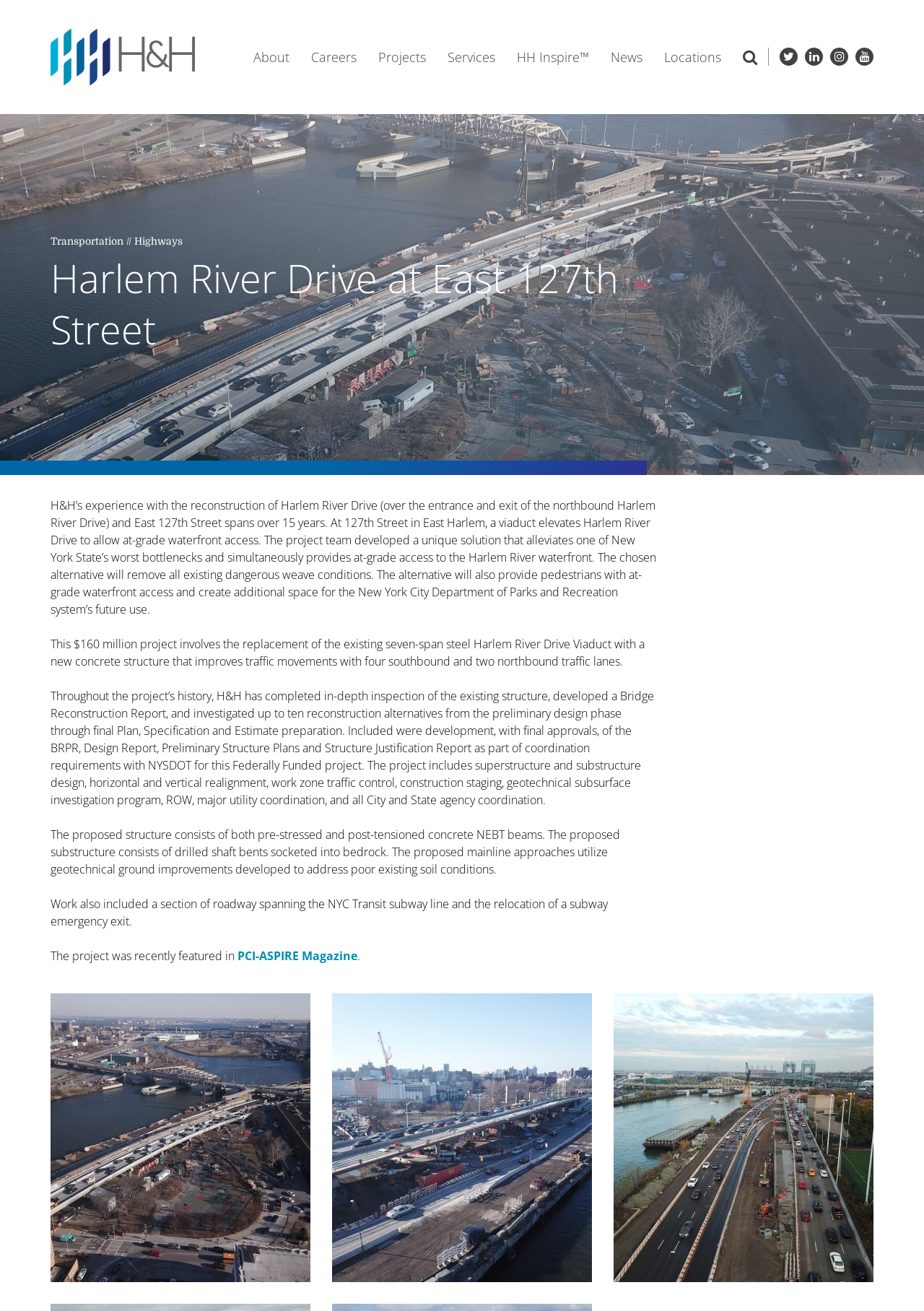Please identify the coordinates of the bounding box for the clickable region that will accomplish this instruction: "Click the HVAC link".

None